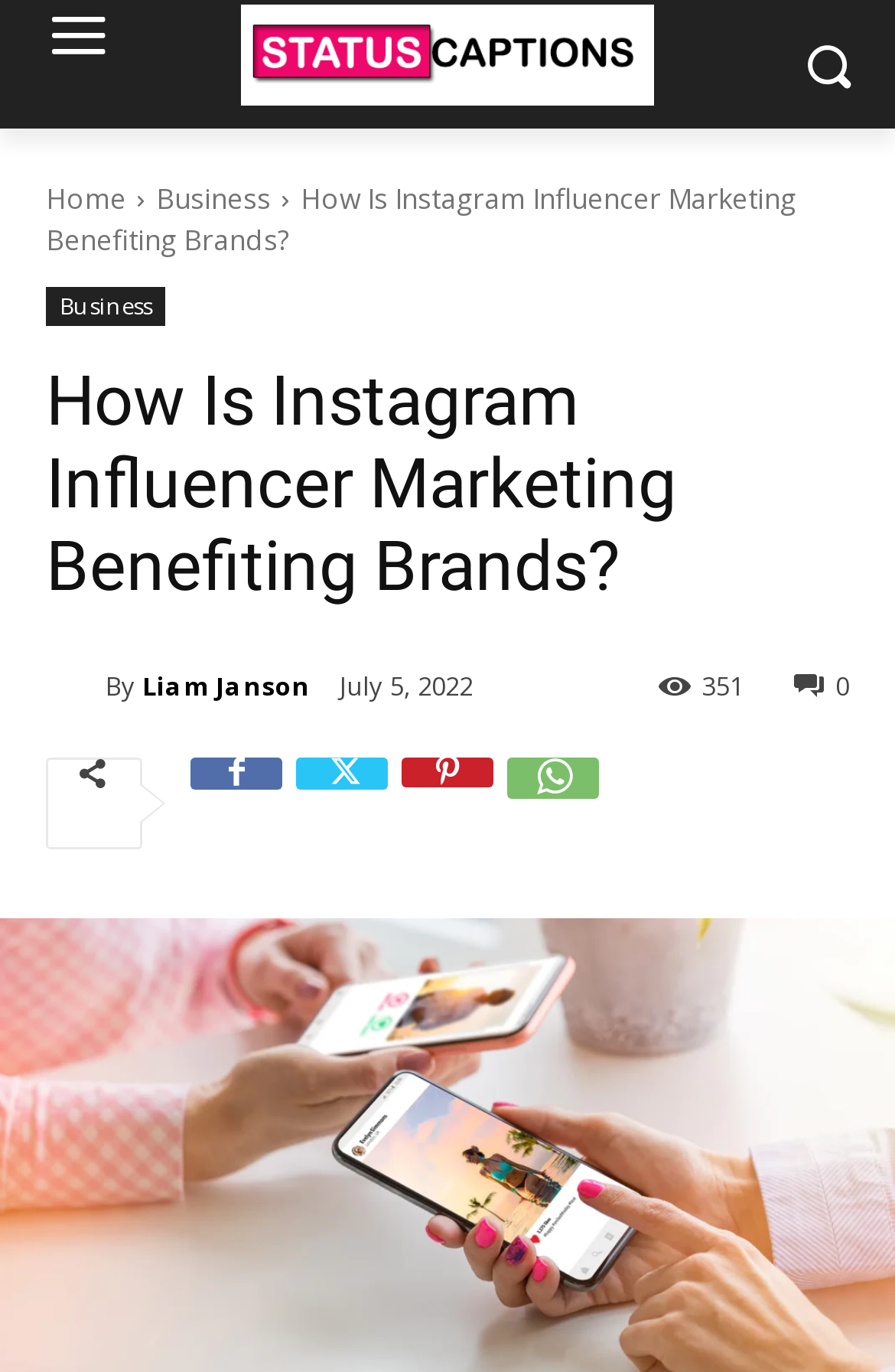Detail the various sections and features present on the webpage.

The webpage appears to be an article about Instagram influencer marketing, with the title "How Is Instagram Influencer Marketing Benefiting Brands?" prominently displayed at the top. The title is also a heading, indicating its importance on the page.

At the top left corner, there is a logo link, accompanied by an image of the logo. To the right of the logo, there are several navigation links, including "Home" and "Business". 

Below the navigation links, the main content of the article begins. The author's name, "Liam Janson", is displayed with a small image of the author to the left. The publication date, "July 5, 2022", is shown to the right of the author's name.

The article's content is not explicitly described in the accessibility tree, but it likely follows the title and author information. There are several social media links, including Facebook, Twitter, LinkedIn, and Pinterest, located at the bottom of the page.

At the bottom right corner, there is a link with a comment icon and the number "351", indicating the number of comments on the article.